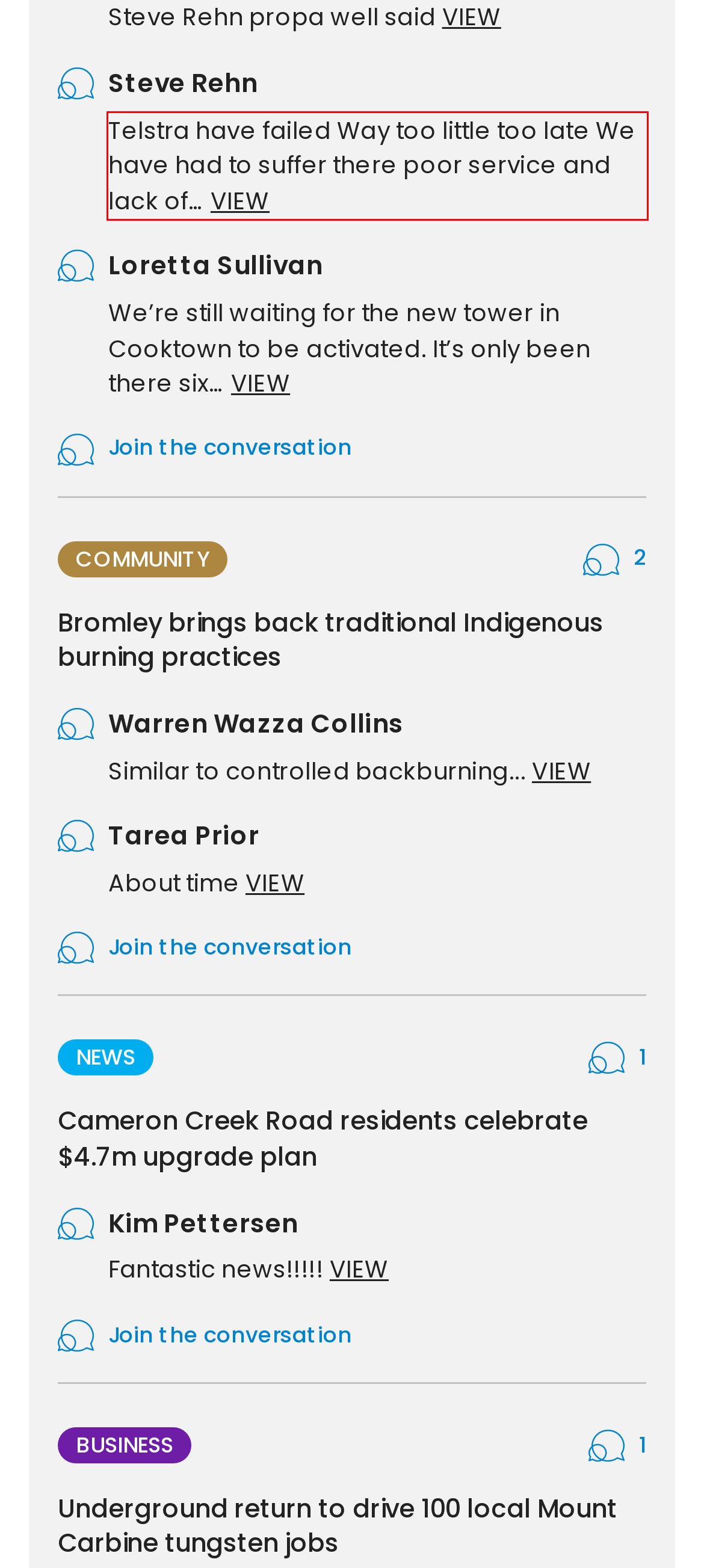Please identify the text within the red rectangular bounding box in the provided webpage screenshot.

Telstra have failed Way too little too late We have had to suffer there poor service and lack of… VIEW